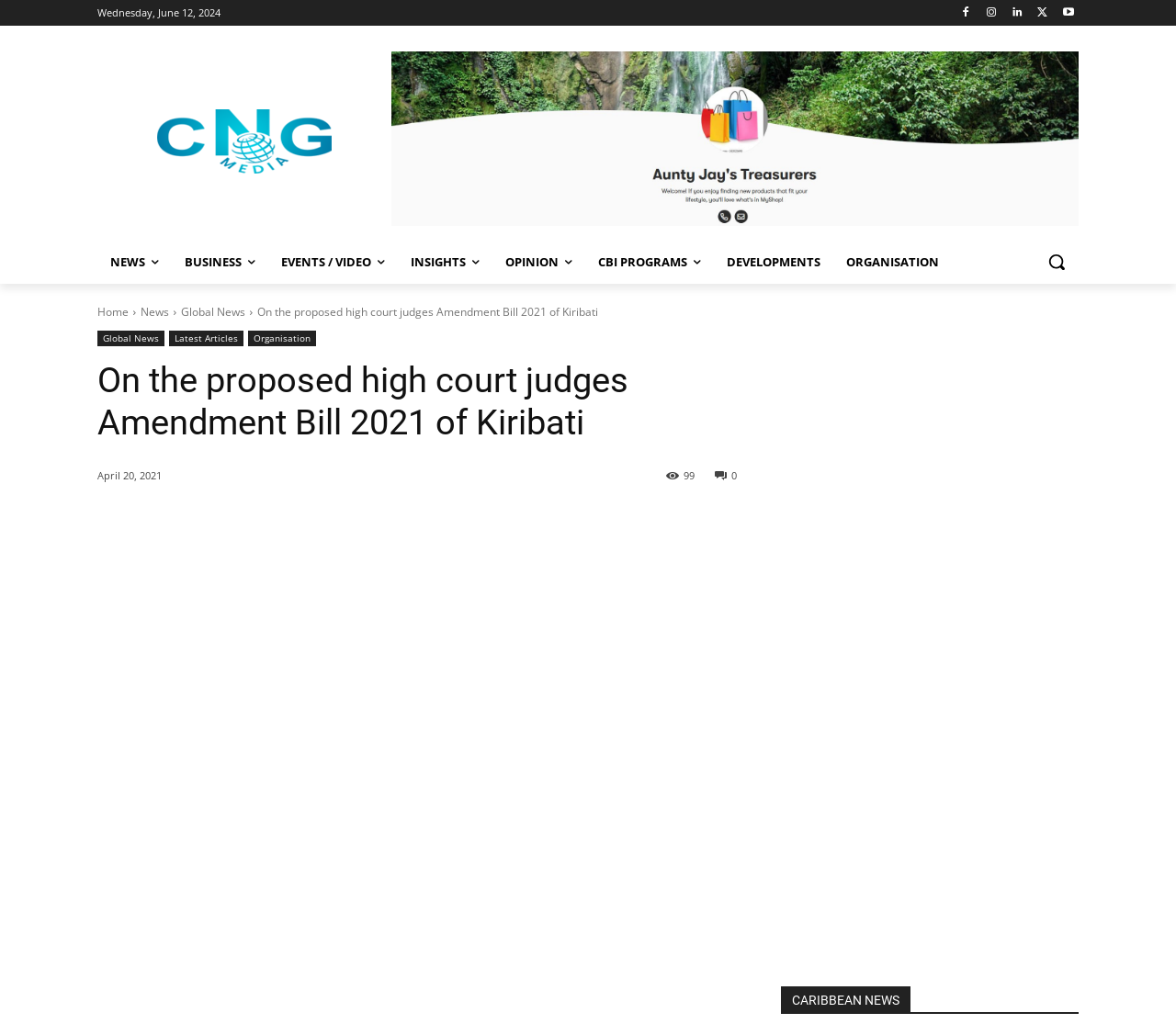Please identify the bounding box coordinates of the clickable element to fulfill the following instruction: "Read the latest articles". The coordinates should be four float numbers between 0 and 1, i.e., [left, top, right, bottom].

[0.144, 0.323, 0.207, 0.338]